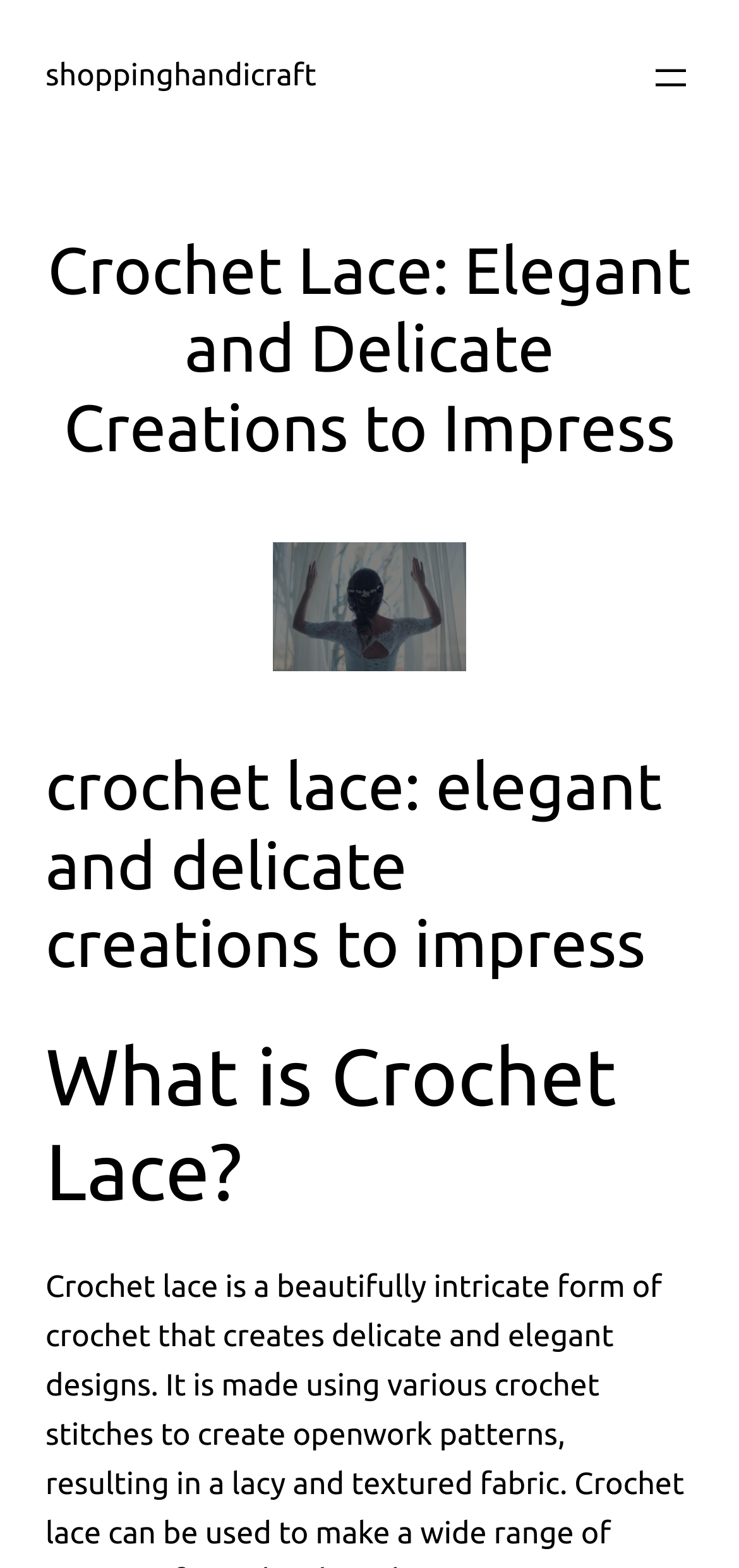What is the woman in the image doing?
Using the image as a reference, give an elaborate response to the question.

By analyzing the image description 'woman spreading white textile', it is clear that the woman in the image is spreading a white textile, likely related to crochet lace.